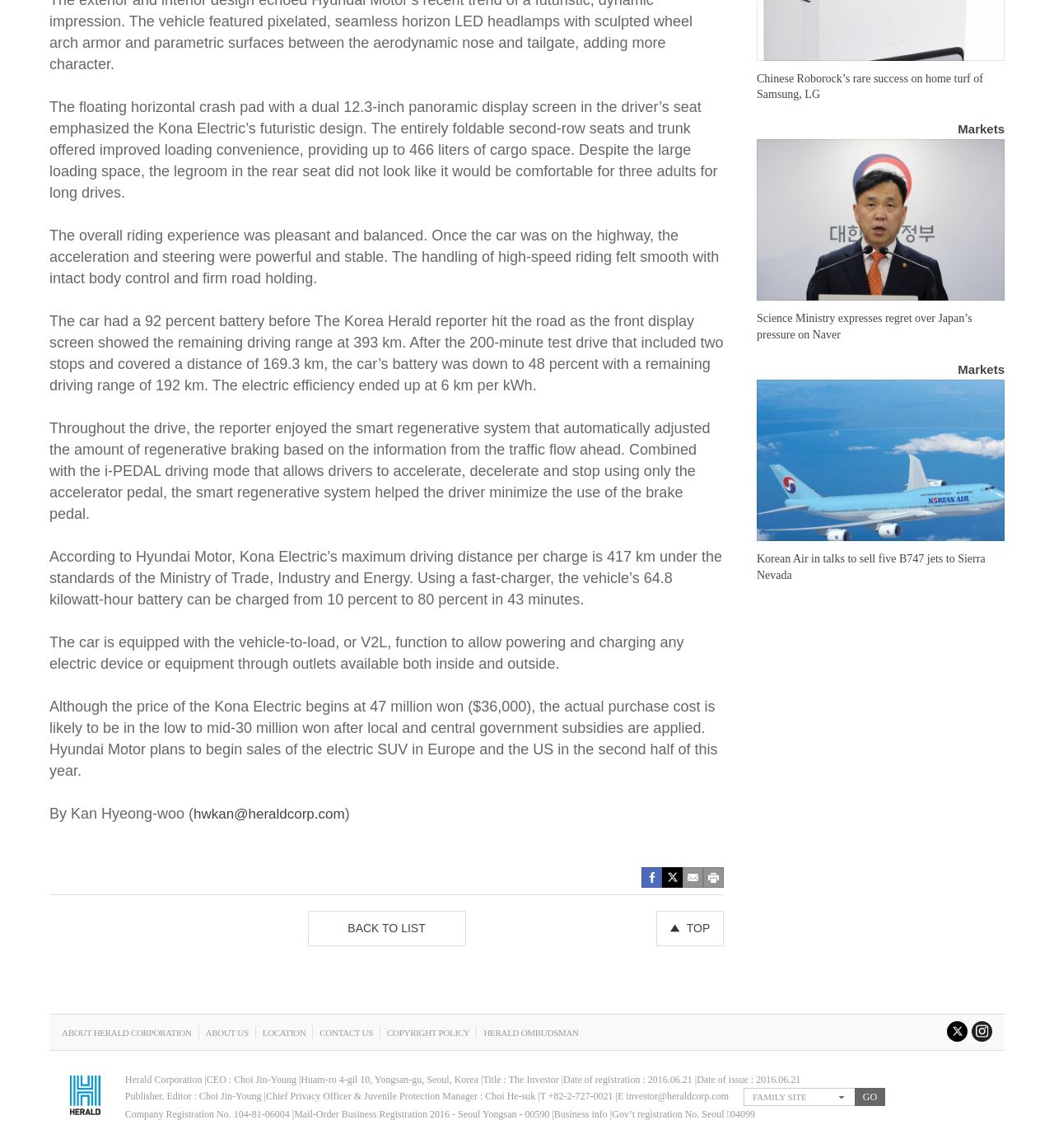Please find the bounding box coordinates of the section that needs to be clicked to achieve this instruction: "Click on the 'TOP' link".

[0.623, 0.793, 0.687, 0.824]